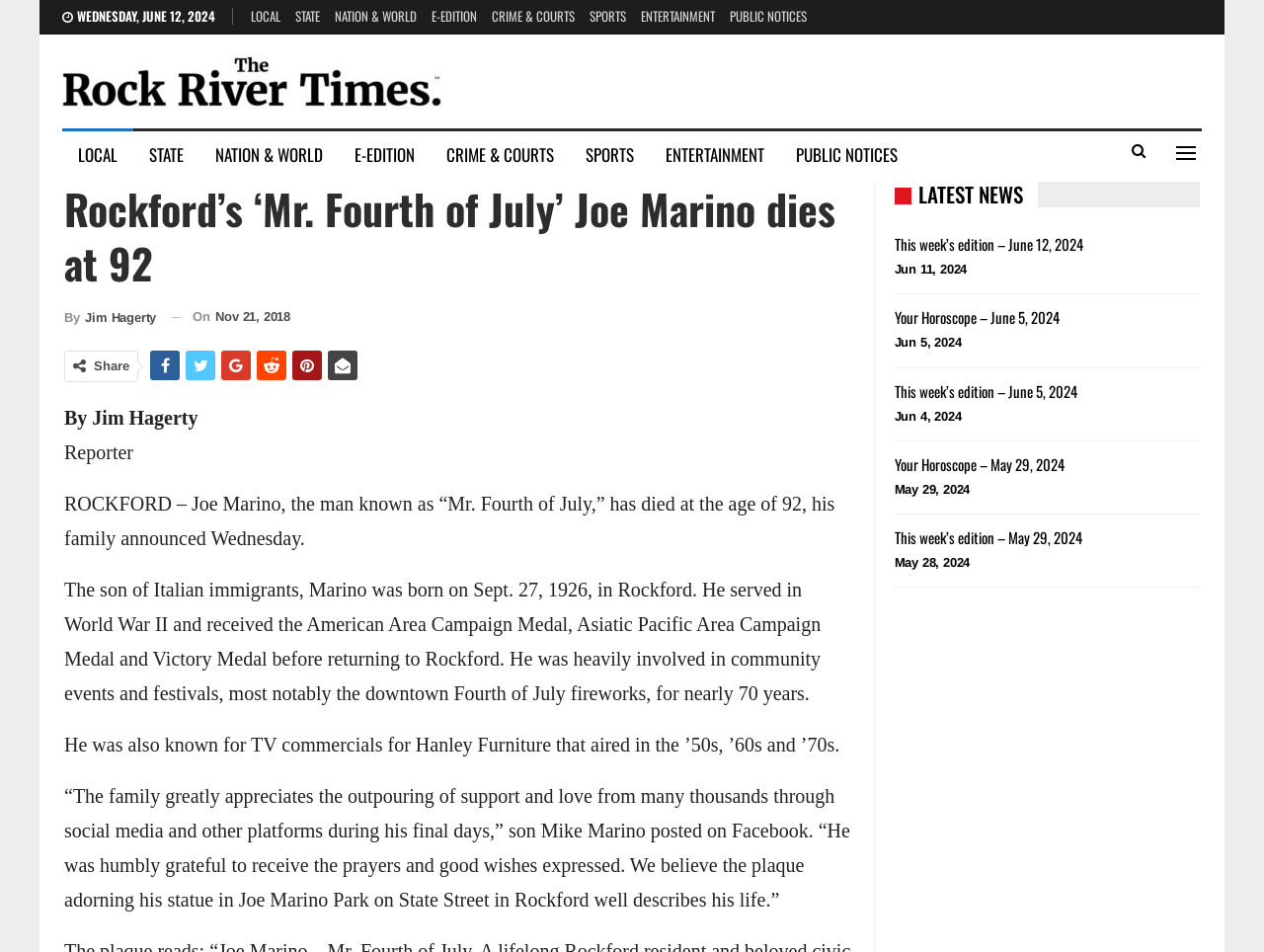What was Joe Marino known as?
Using the visual information, reply with a single word or short phrase.

Mr. Fourth of July